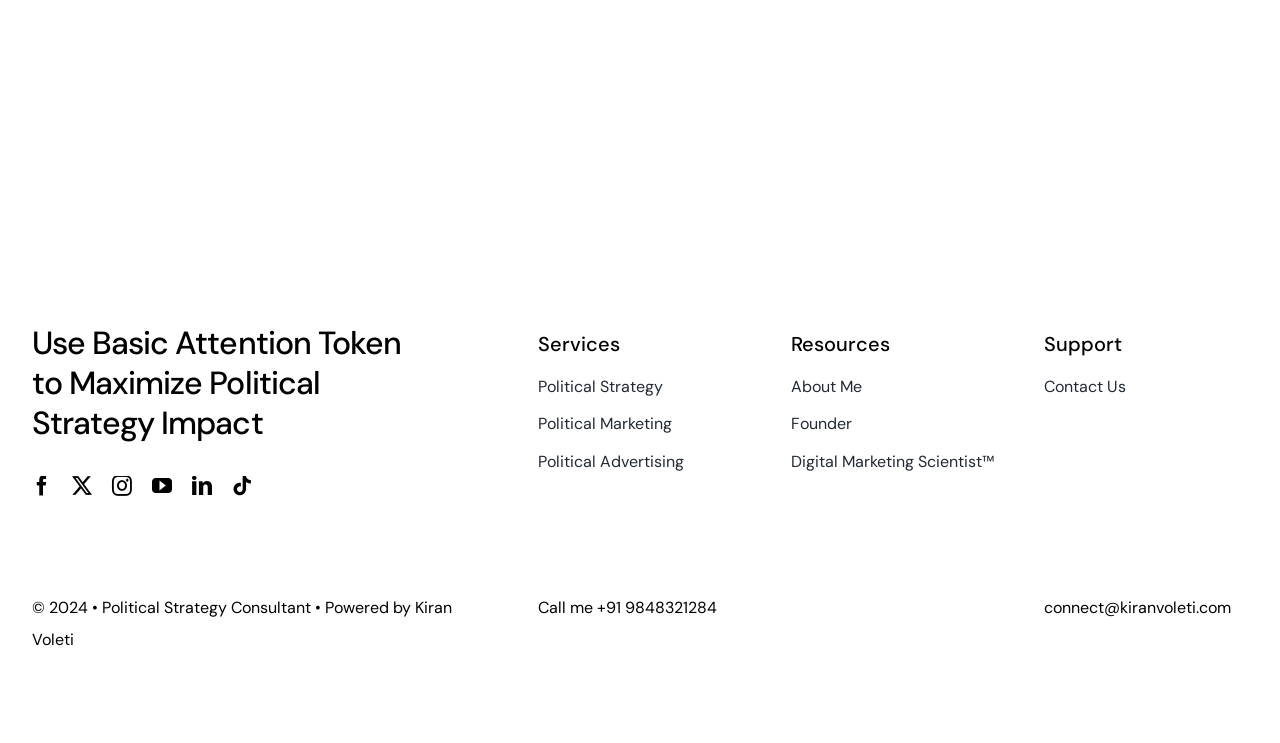Can you pinpoint the bounding box coordinates for the clickable element required for this instruction: "Check the 'Founder' page"? The coordinates should be four float numbers between 0 and 1, i.e., [left, top, right, bottom].

[0.618, 0.553, 0.777, 0.588]